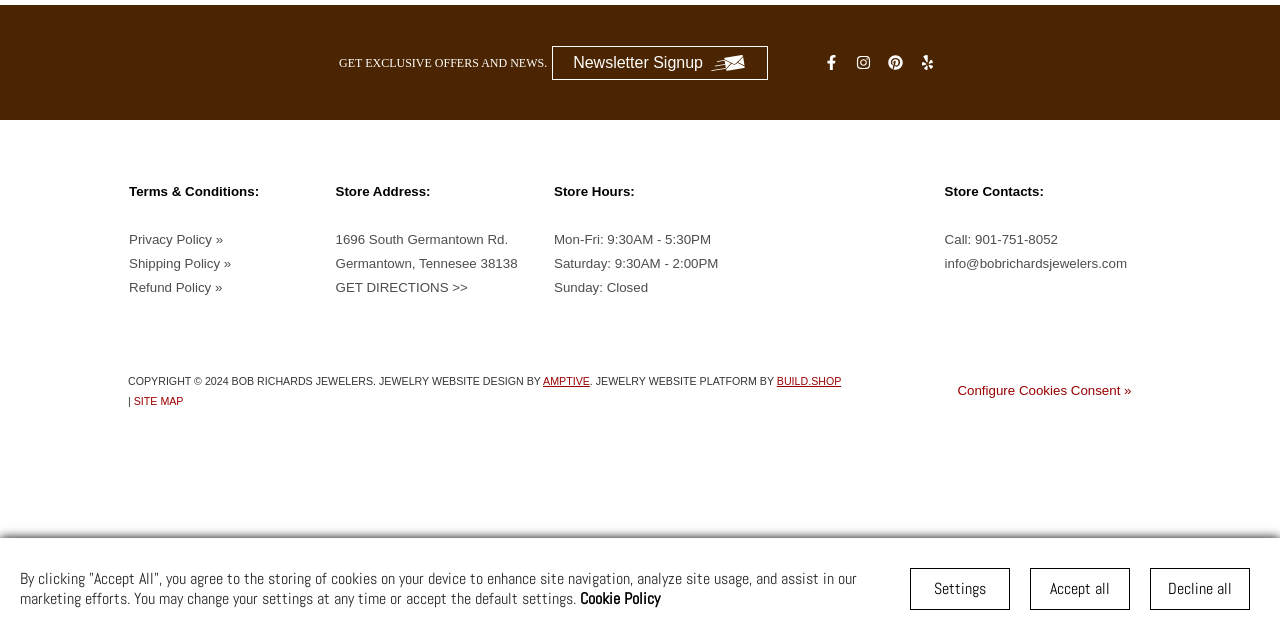Mark the bounding box of the element that matches the following description: "901-751-8052".

[0.762, 0.363, 0.827, 0.386]